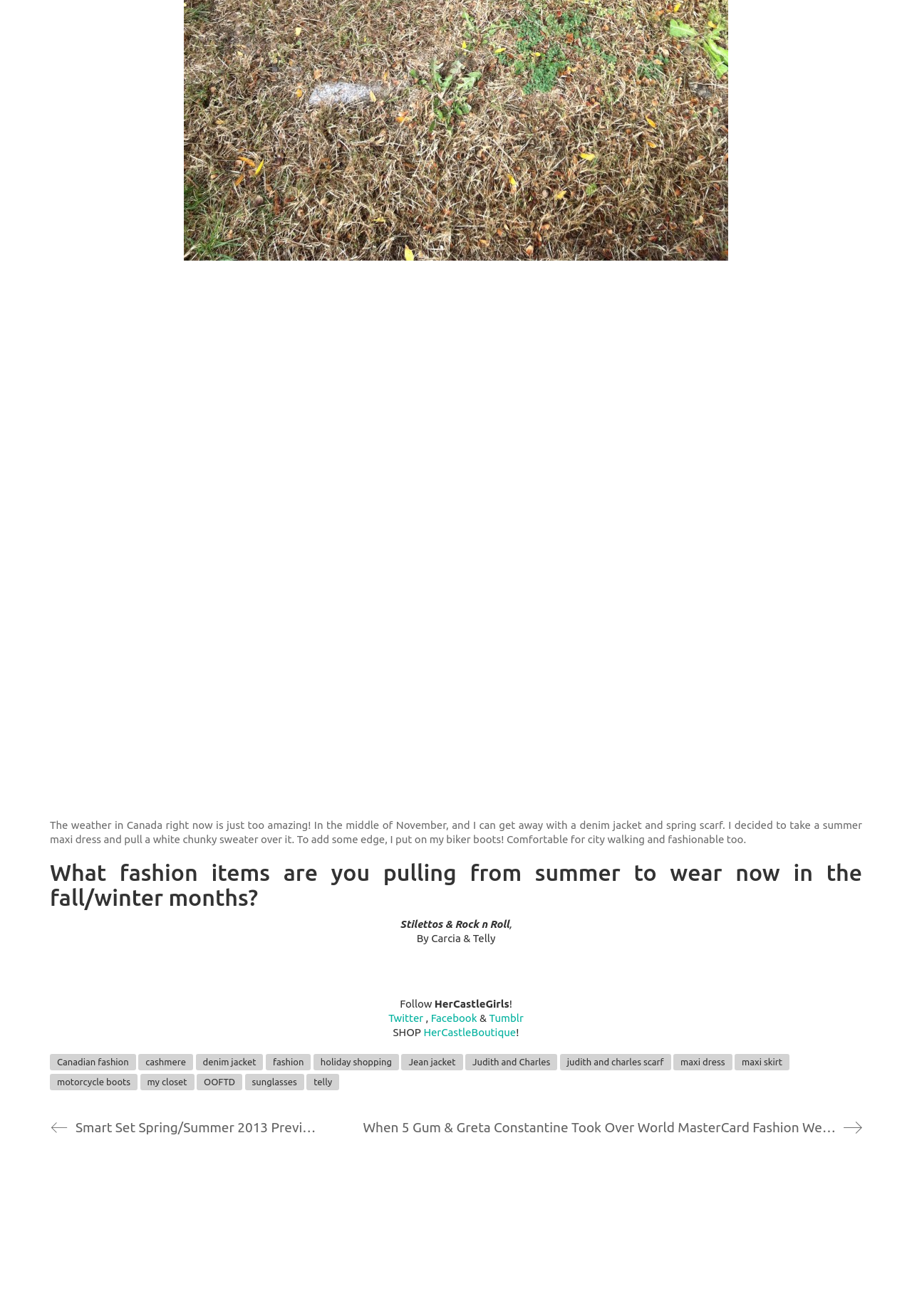What is the name of the author's blog or website?
Using the image, provide a concise answer in one word or a short phrase.

HerCastleGirls